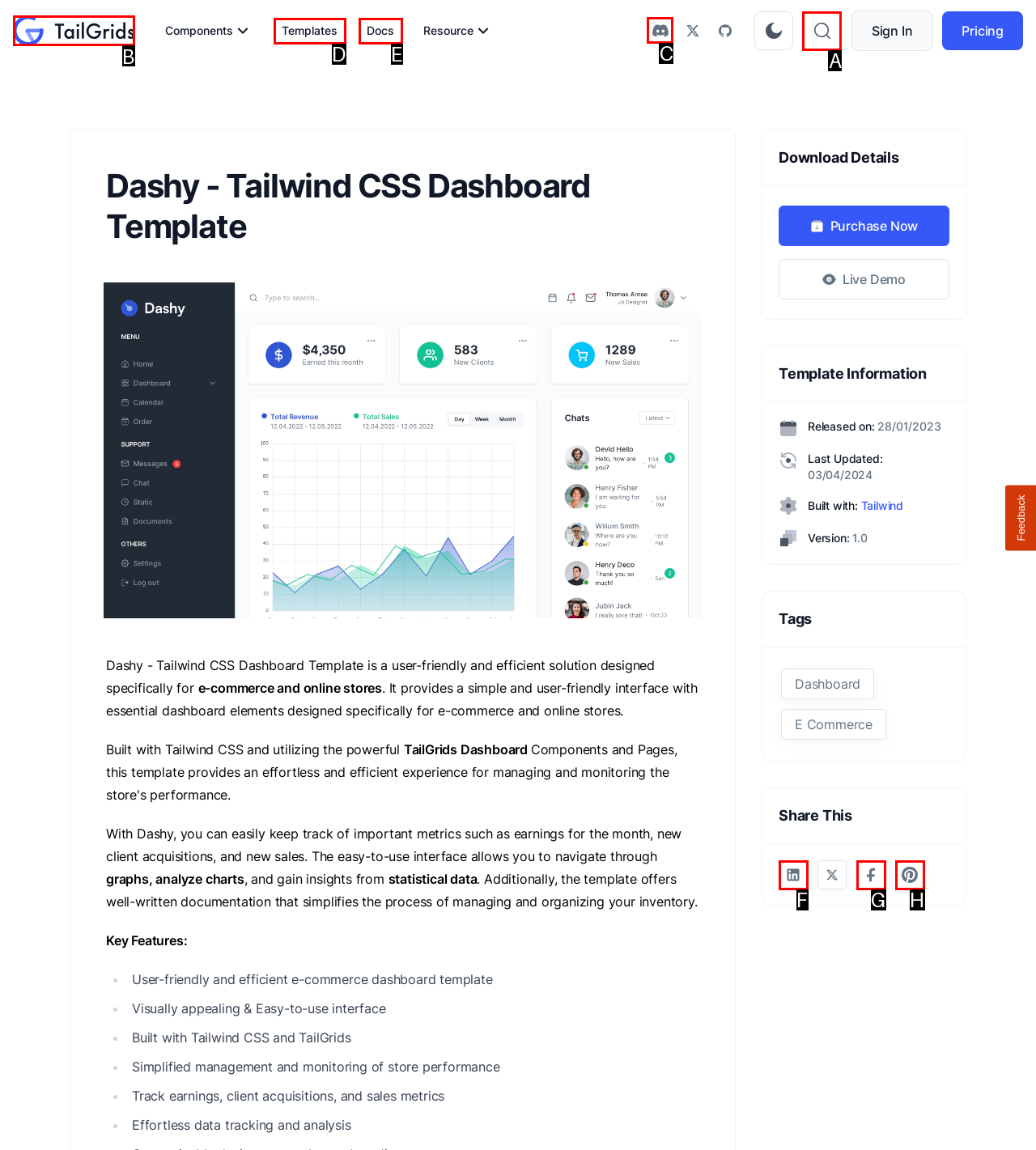Given the description: name="vercode" placeholder="Verification Code", choose the HTML element that matches it. Indicate your answer with the letter of the option.

None